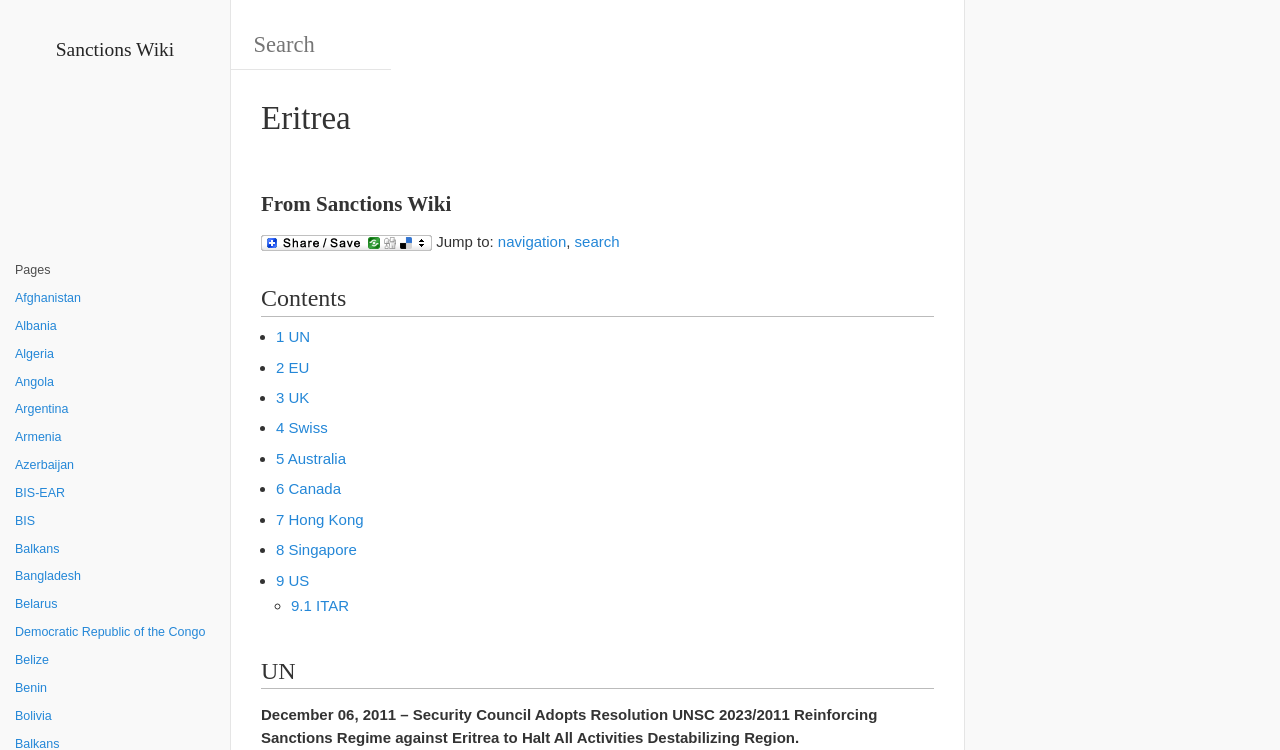How many sanctioning entities are listed?
Based on the screenshot, answer the question with a single word or phrase.

9